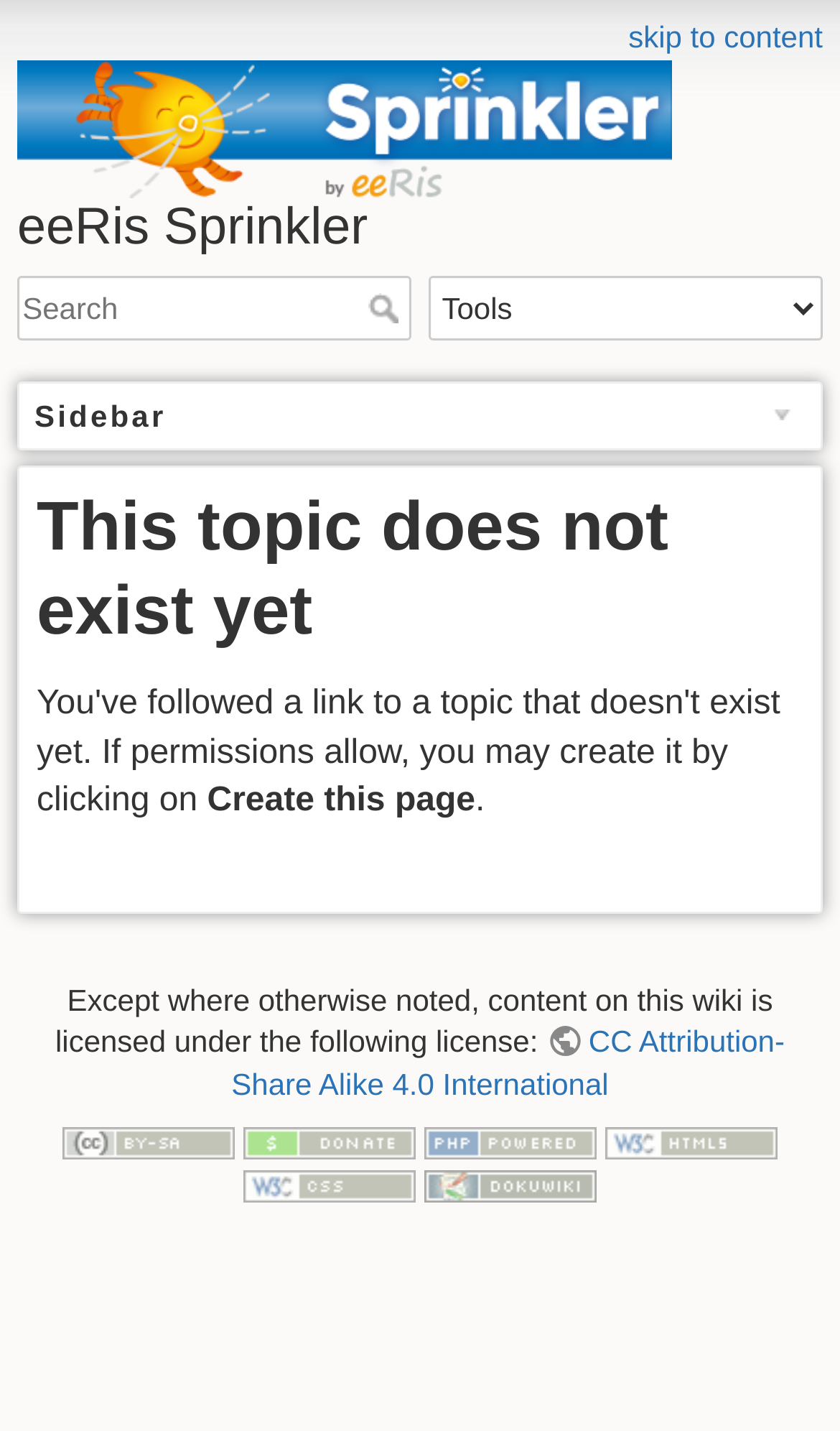Pinpoint the bounding box coordinates of the element you need to click to execute the following instruction: "Select a tool". The bounding box should be represented by four float numbers between 0 and 1, in the format [left, top, right, bottom].

[0.51, 0.193, 0.979, 0.238]